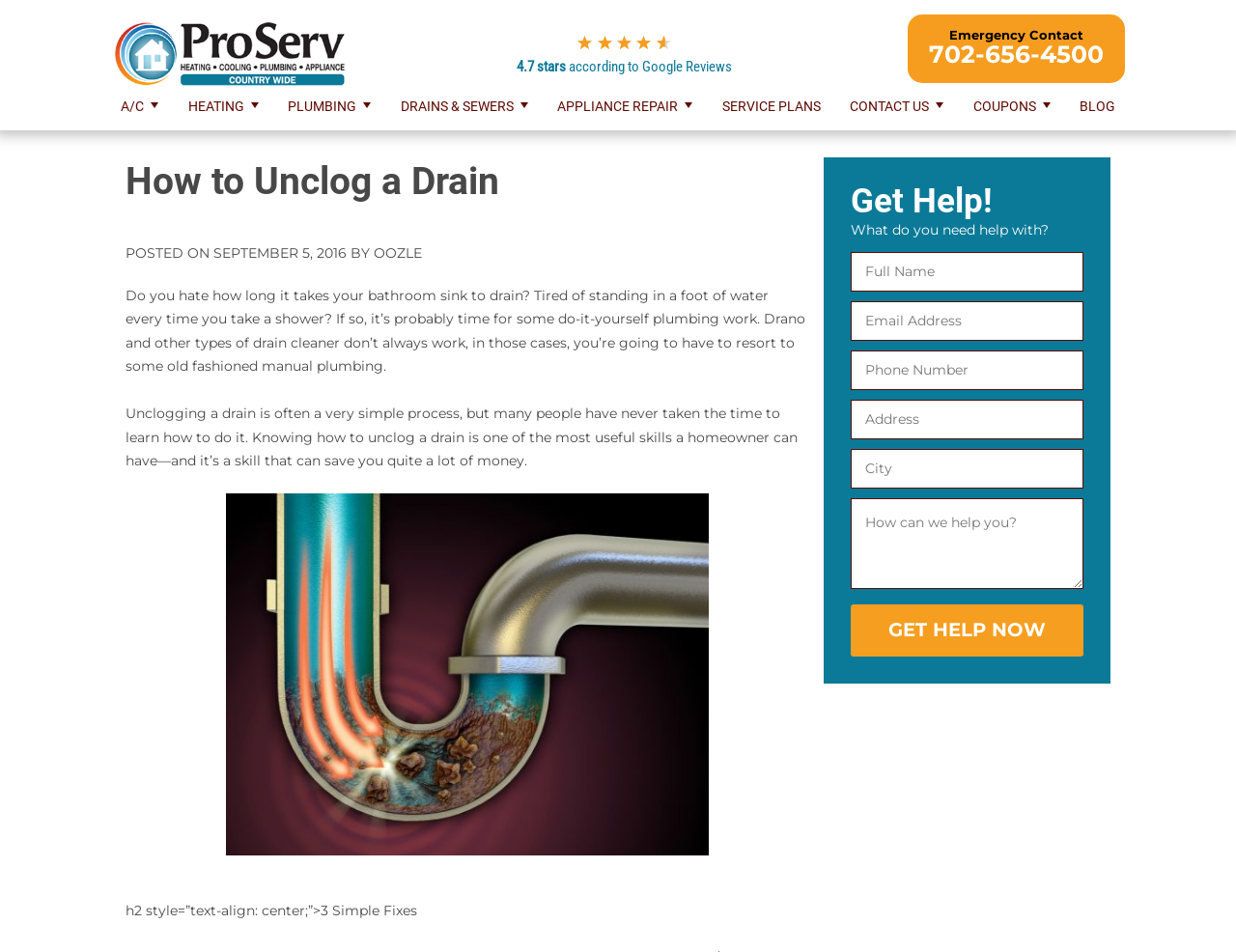With reference to the screenshot, provide a detailed response to the question below:
What is the call-to-action button text in the 'Get Help!' section?

I found the call-to-action button text by looking at the button element in the 'Get Help!' section, which is located near the bottom of the page and has the text 'GET HELP NOW'.